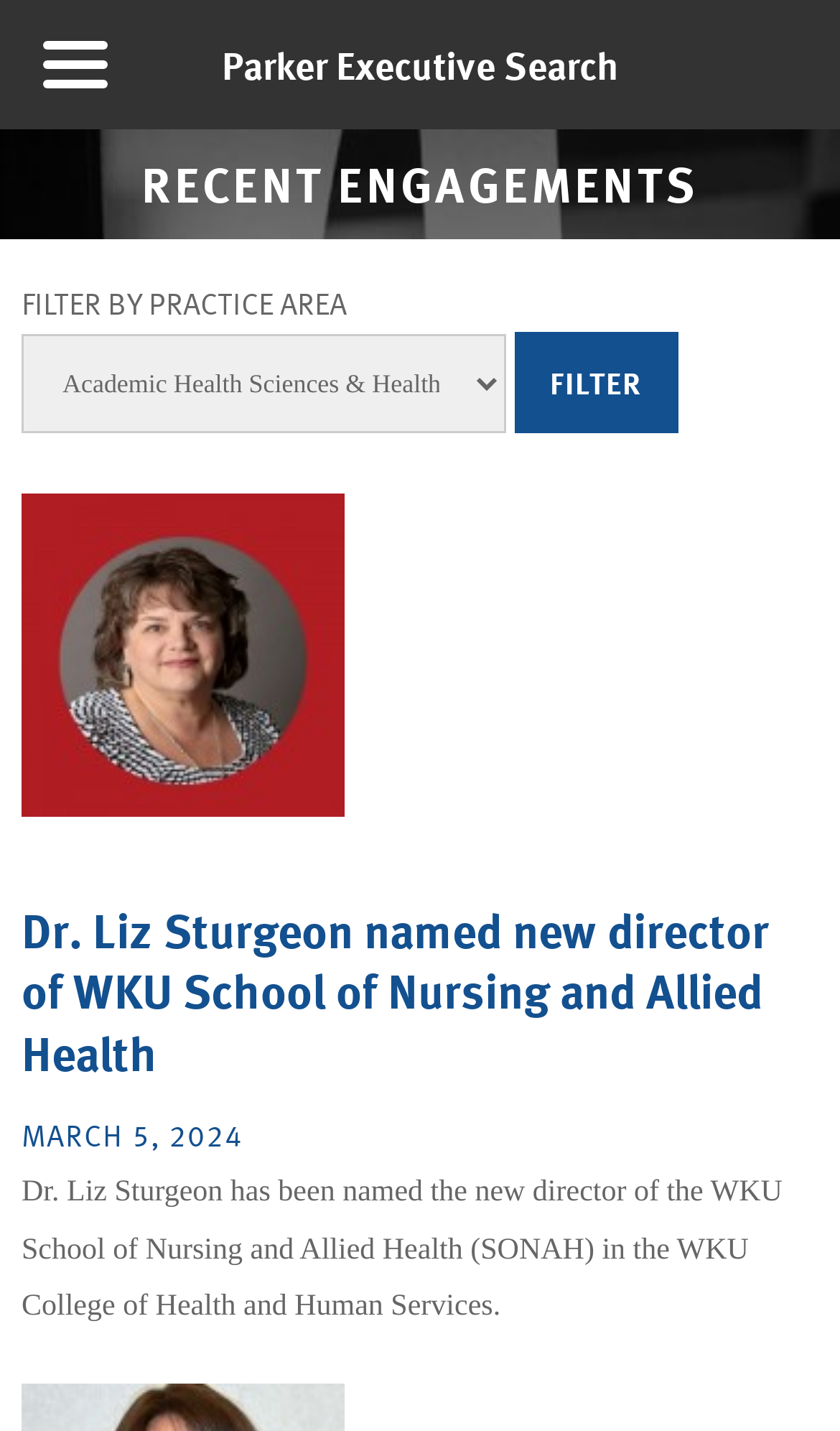Determine the bounding box coordinates for the clickable element required to fulfill the instruction: "View the previous page". Provide the coordinates as four float numbers between 0 and 1, i.e., [left, top, right, bottom].

None